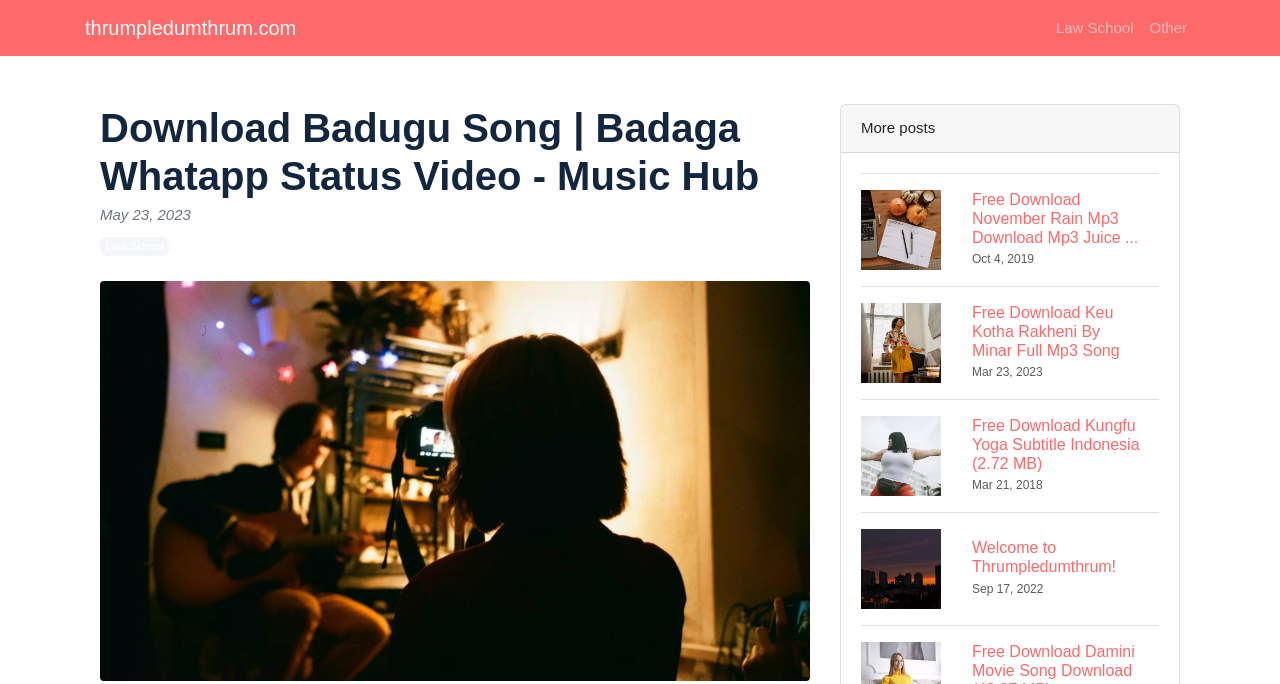Bounding box coordinates must be specified in the format (top-left x, top-left y, bottom-right x, bottom-right y). All values should be floating point numbers between 0 and 1. What are the bounding box coordinates of the UI element described as: thrumpledumthrum.com

[0.066, 0.012, 0.231, 0.07]